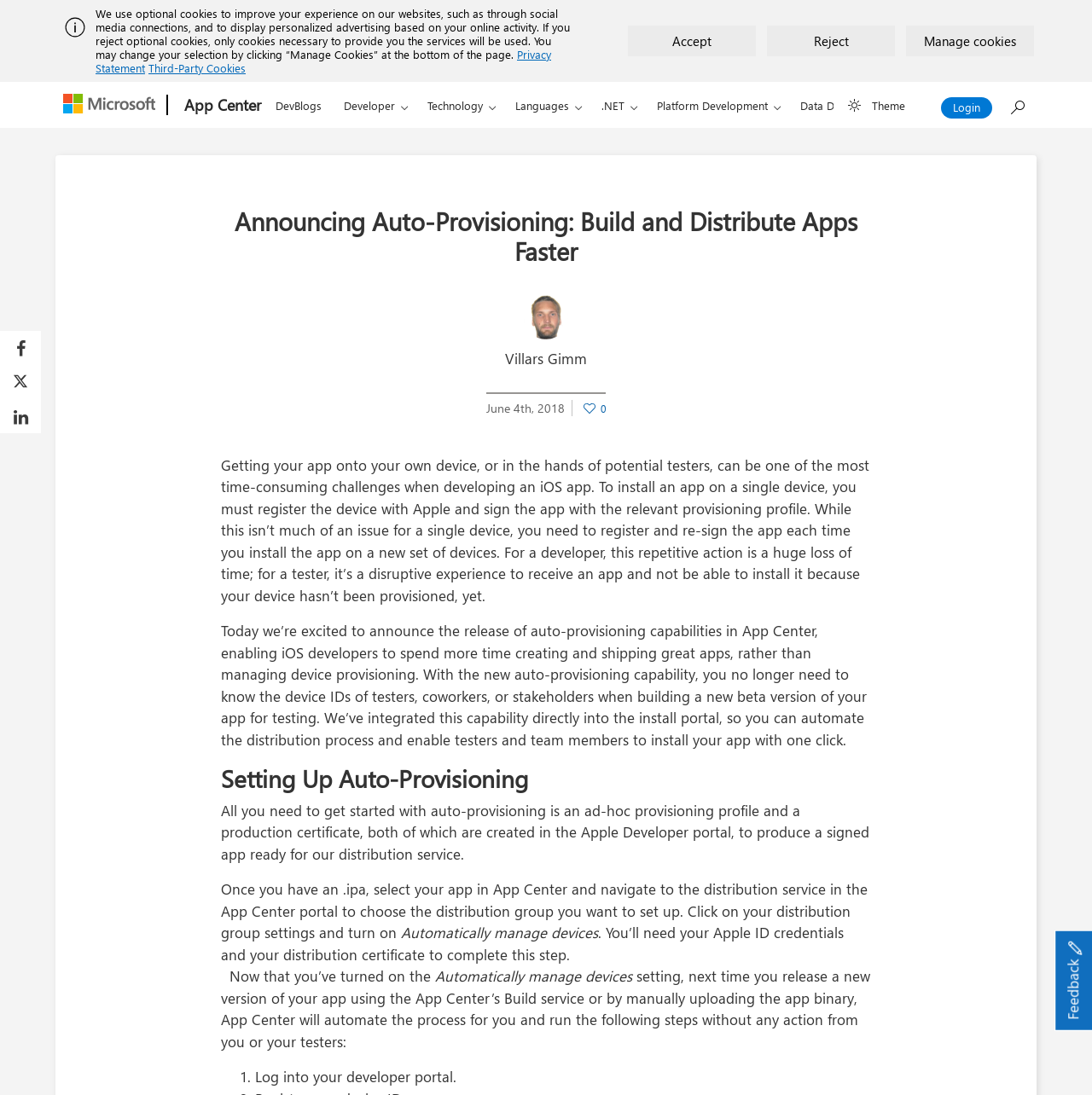How many social media sharing options are available?
Please provide a comprehensive answer based on the details in the screenshot.

I counted the number of social media sharing links at the bottom of the page, which are 'Share on Facebook', 'Share on Twitter', and 'Share on LinkedIn'.